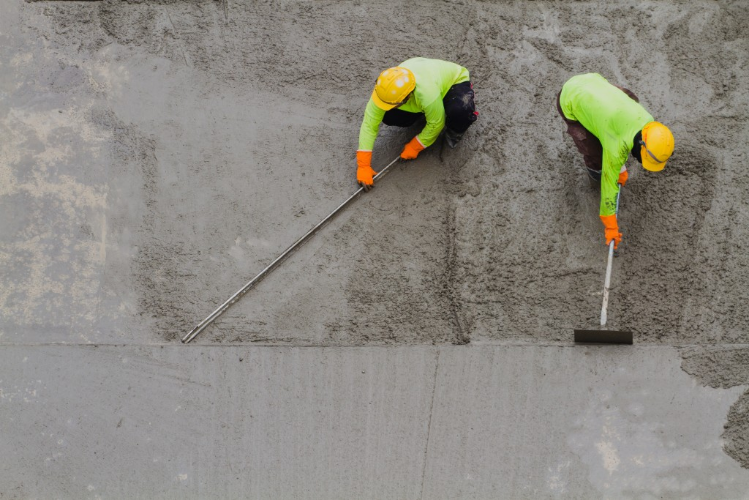What is the purpose of the workers' hard hats?
Based on the image, provide a one-word or brief-phrase response.

Protection